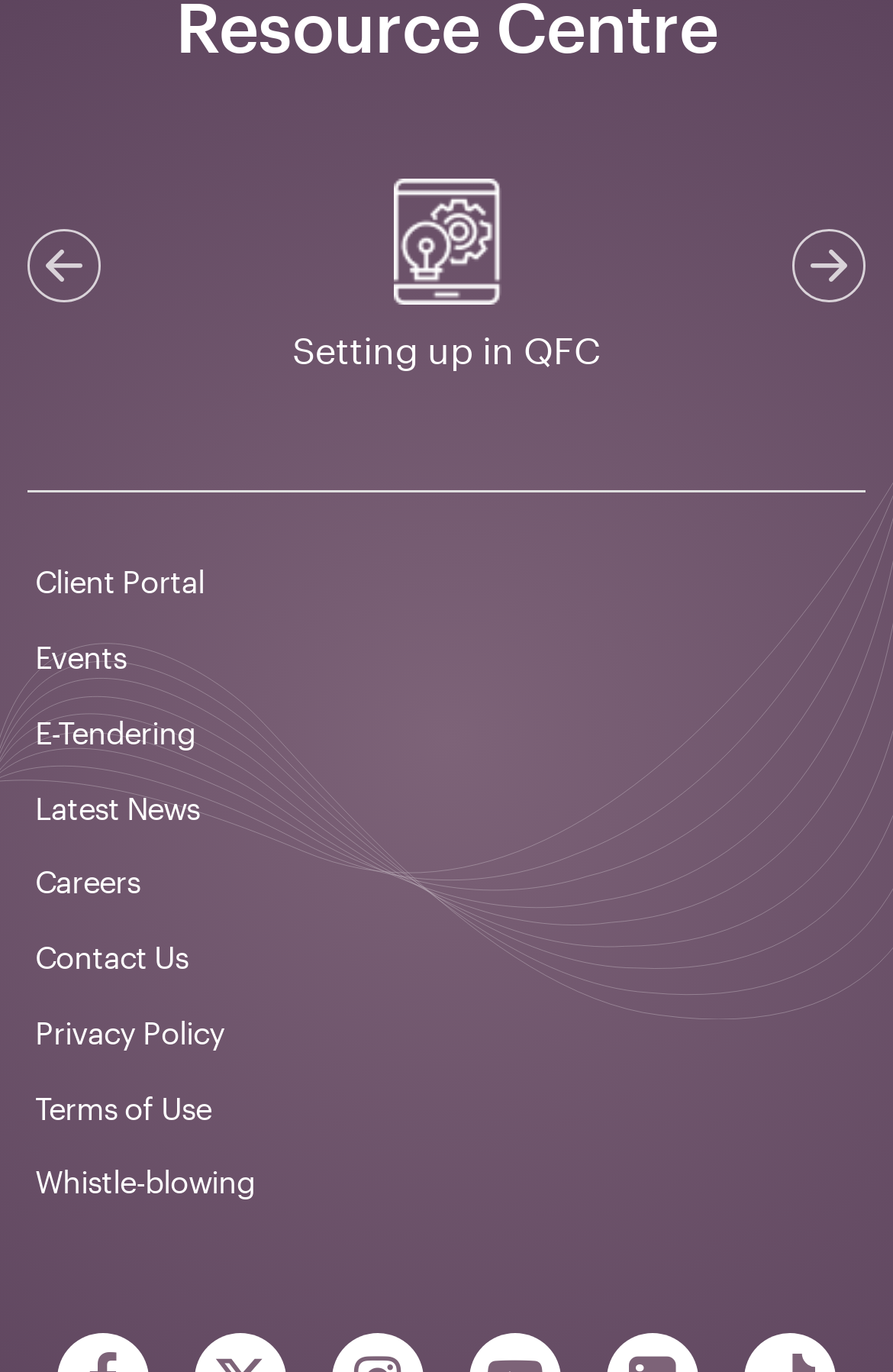What is the last navigation link?
Provide a detailed answer to the question, using the image to inform your response.

I checked the list of navigation links and found that the last link is 'Whistle-blowing'.